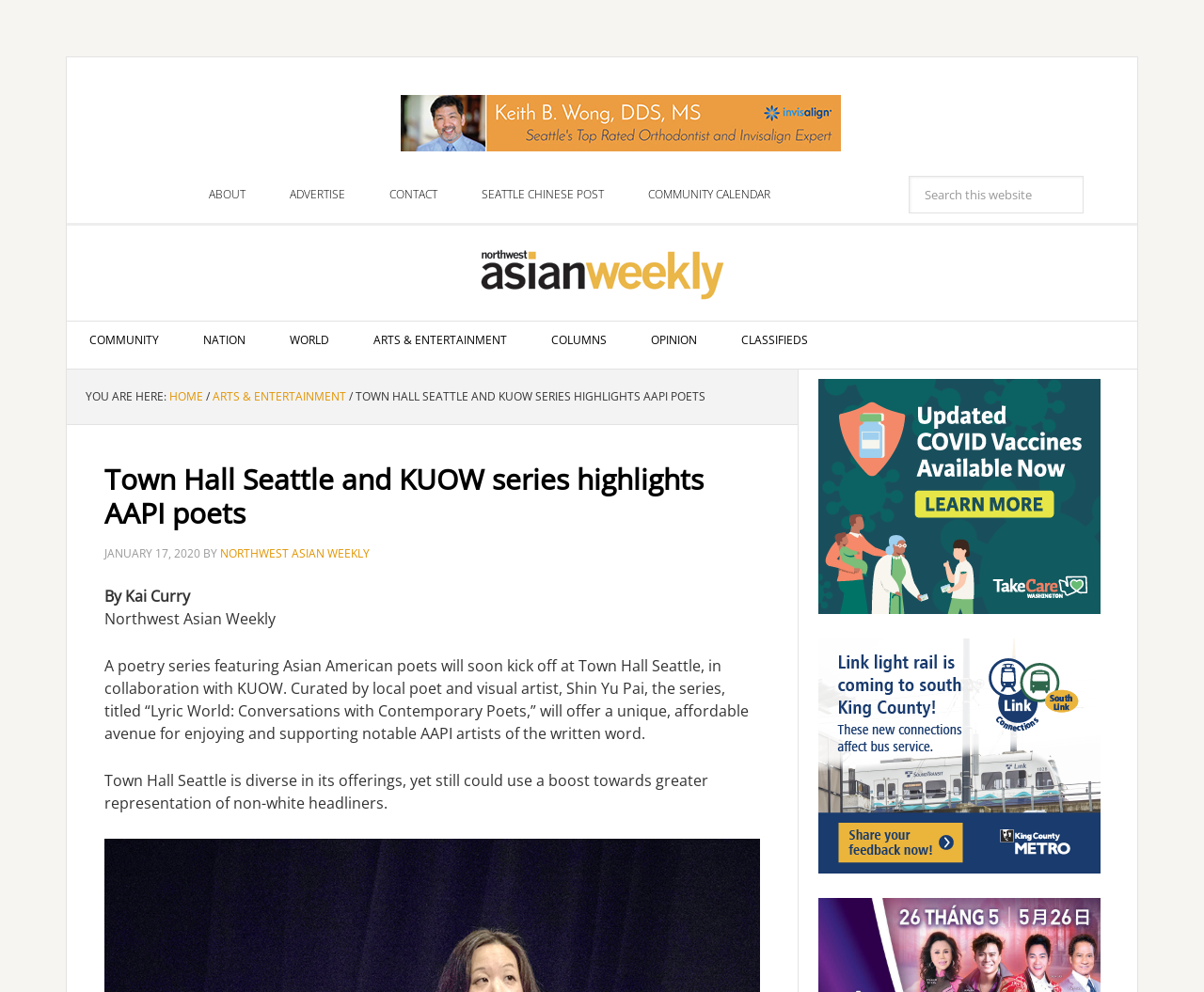What is the collaboration partner of Town Hall Seattle?
Could you answer the question in a detailed manner, providing as much information as possible?

The collaboration partner of Town Hall Seattle can be found in the article content, where it is mentioned that 'A poetry series featuring Asian American poets will soon kick off at Town Hall Seattle, in collaboration with KUOW.'